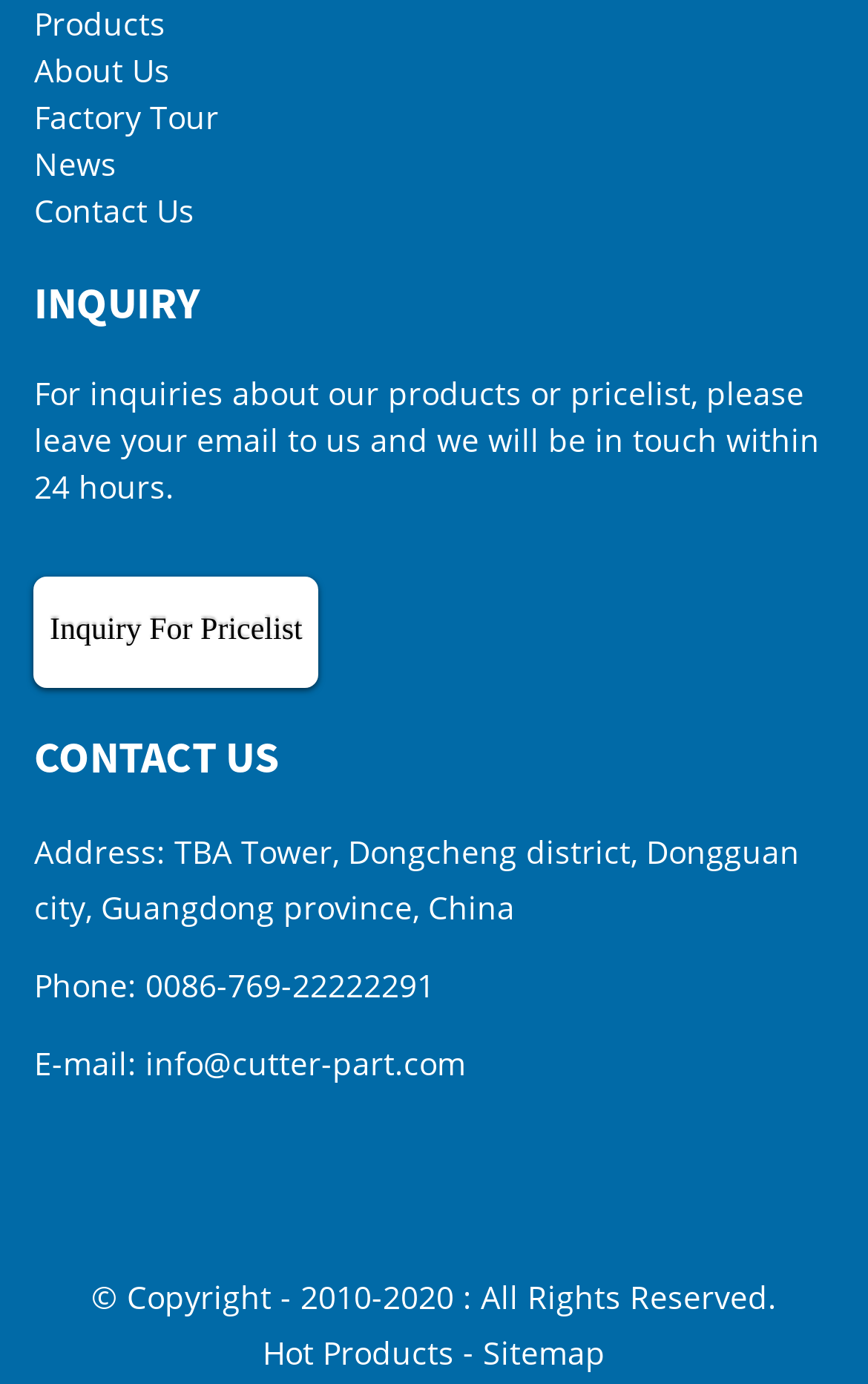Determine the bounding box coordinates for the clickable element to execute this instruction: "Click on Hot Products". Provide the coordinates as four float numbers between 0 and 1, i.e., [left, top, right, bottom].

[0.303, 0.953, 0.523, 0.999]